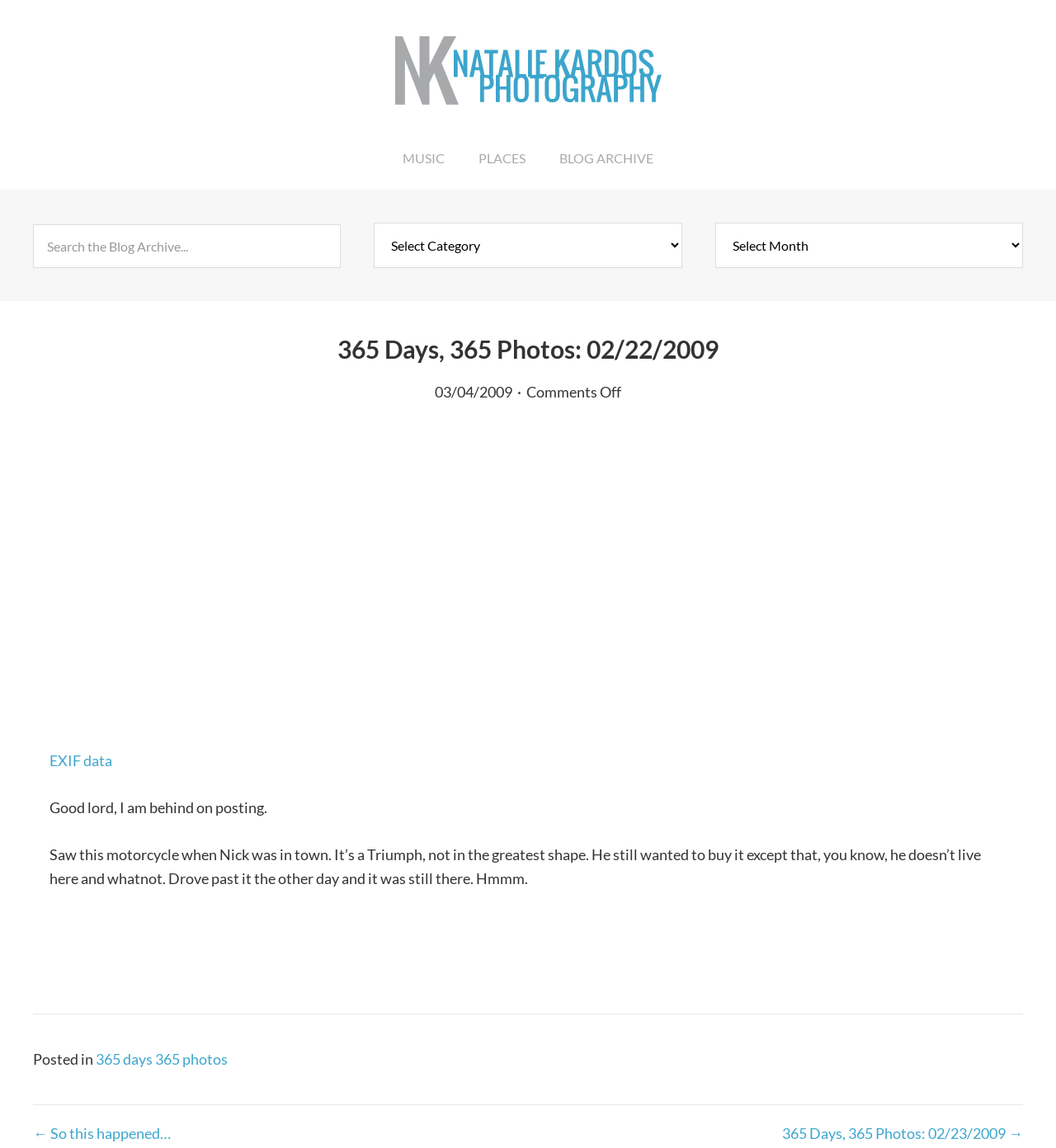Illustrate the webpage with a detailed description.

This webpage is a blog post titled "365 Days, 365 Photos: 02/22/2009 - It's Too Sunny Out Here" by Natalie Kardos. At the top left, there is a logo image with a link to the homepage. Next to the logo, there is a navigation menu with links to "MUSIC", "PLACES", and "BLOG ARCHIVE". Below the navigation menu, there is a search bar with a search button and a dropdown menu for categories.

On the right side of the top section, there are two dropdown menus, one for categories and one for archives. Below these menus, there is a heading with the title of the blog post, followed by the date "03/04/2009" and a comment count. 

The main content of the blog post is a photo of a motorcycle, accompanied by a descriptive text. The text explains that the motorcycle is a Triumph, not in great shape, and the author's friend Nick wanted to buy it. The text also mentions that the motorcycle was still available for sale when the author drove past it recently.

Below the main content, there are links to the previous and next blog posts, as well as a navigation menu for posts. The webpage has a clean and simple layout, with a focus on the blog post content.